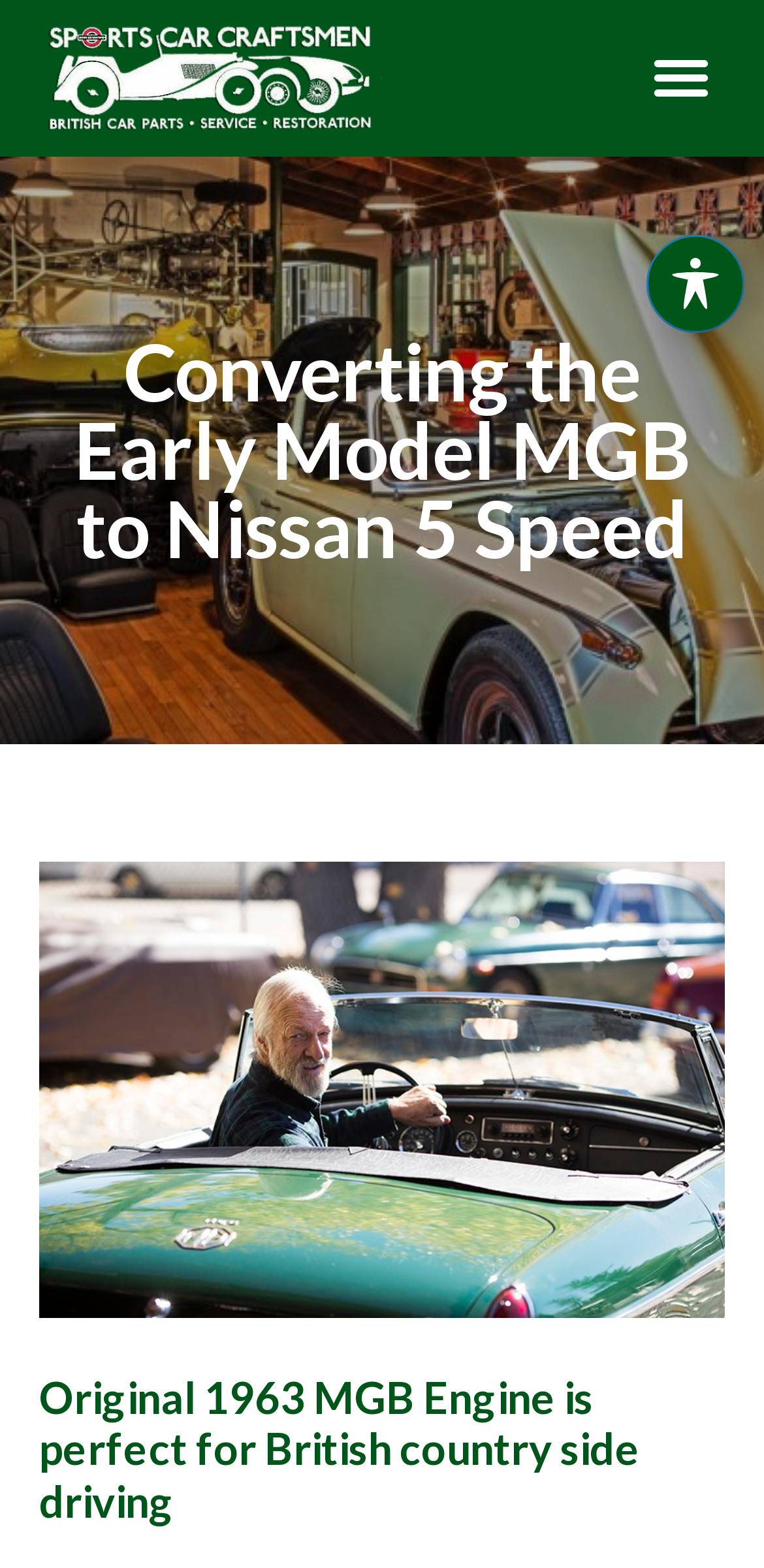Use a single word or phrase to answer this question: 
How many images are on the webpage?

2